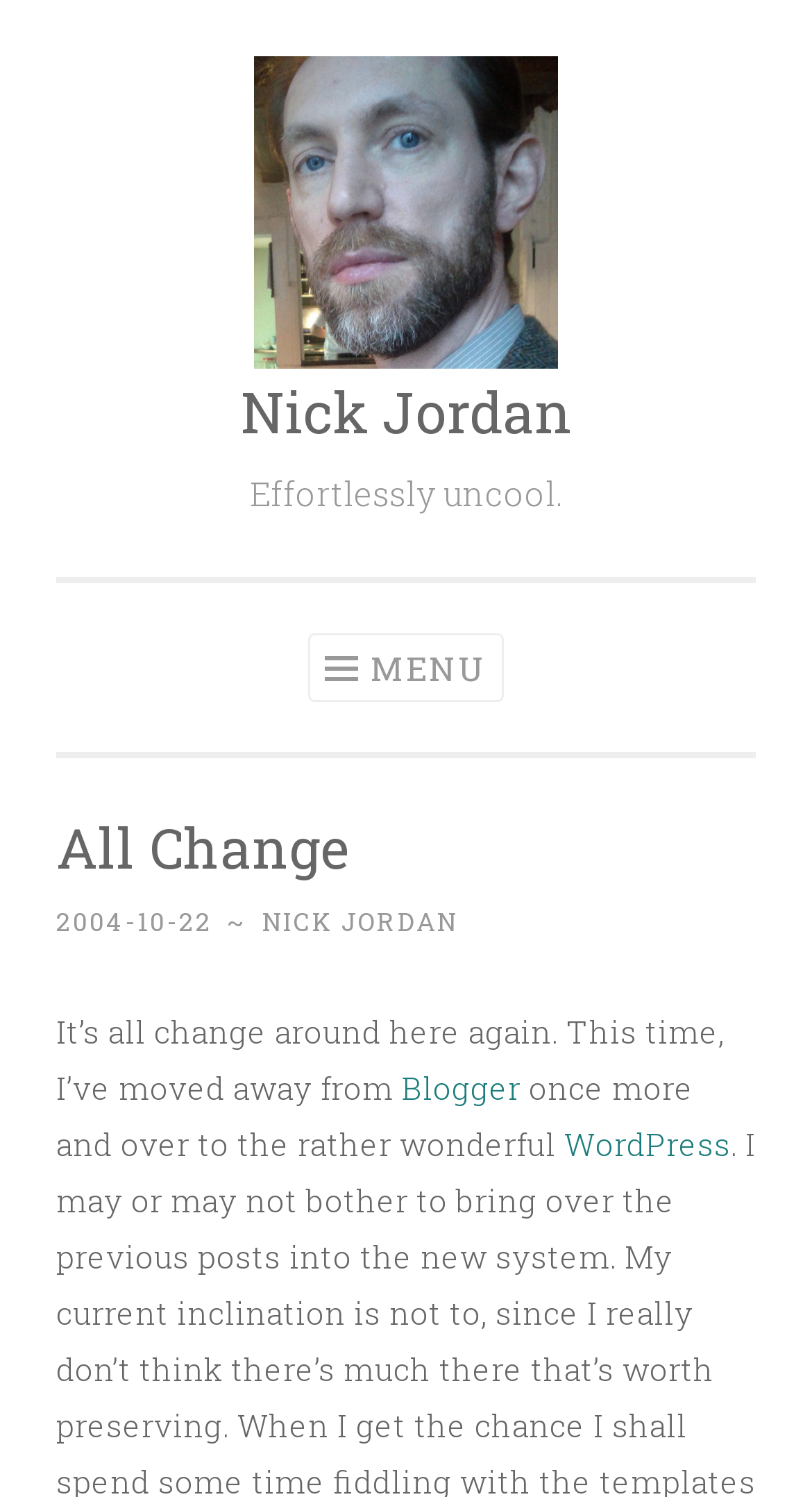Using the description "Menu", locate and provide the bounding box of the UI element.

[0.379, 0.423, 0.621, 0.469]